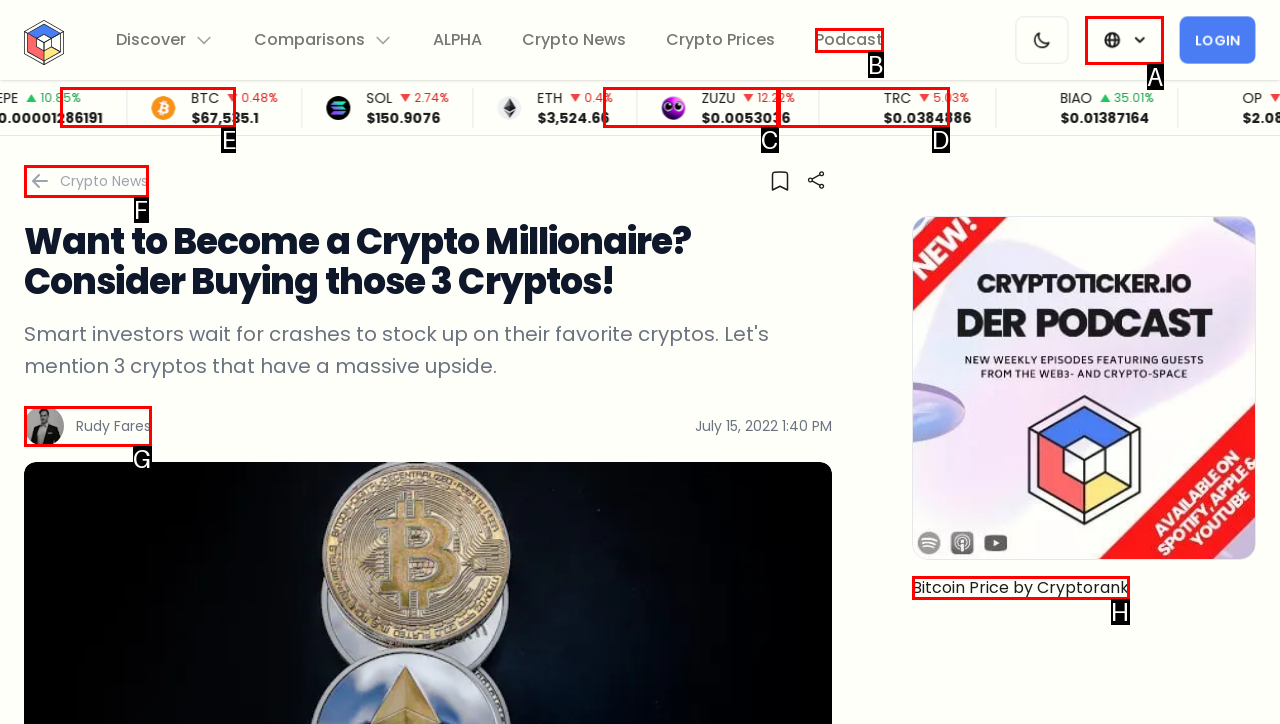Which HTML element should be clicked to perform the following task: Check the price of Bitcoin
Reply with the letter of the appropriate option.

E